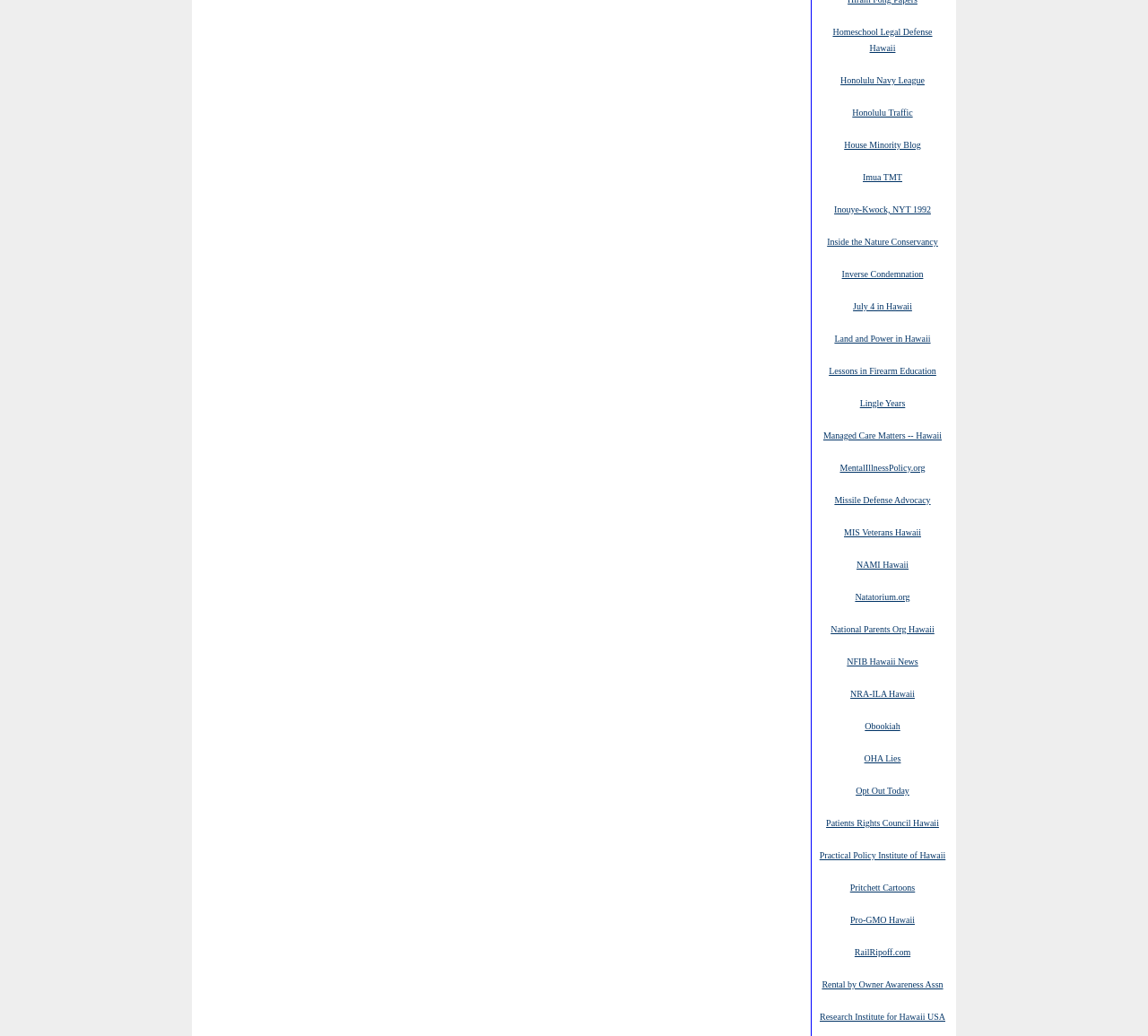Find and specify the bounding box coordinates that correspond to the clickable region for the instruction: "Learn about Mental Illness Policy".

[0.732, 0.445, 0.806, 0.457]